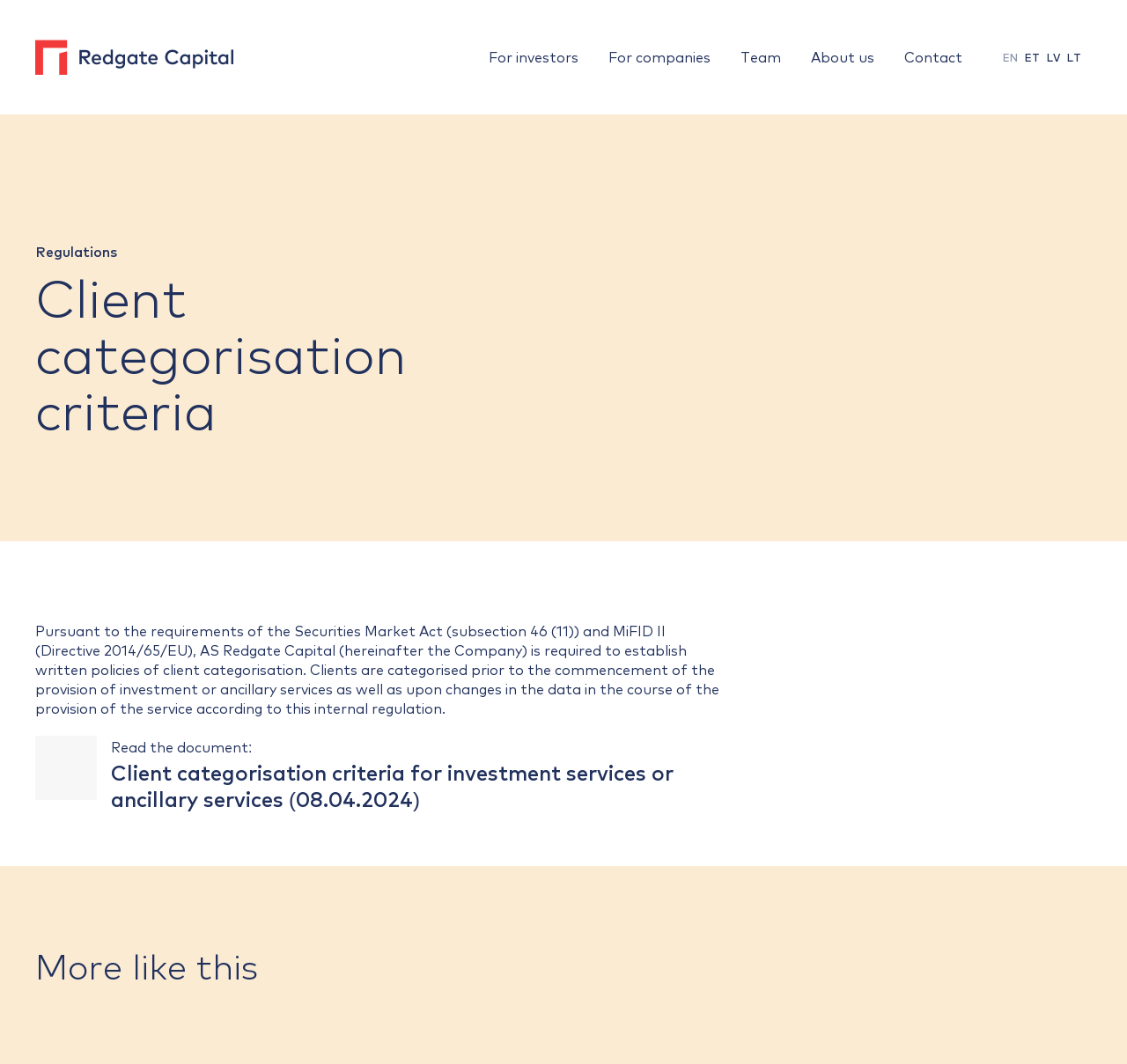Based on the element description: "Team", identify the UI element and provide its bounding box coordinates. Use four float numbers between 0 and 1, [left, top, right, bottom].

[0.657, 0.041, 0.693, 0.067]